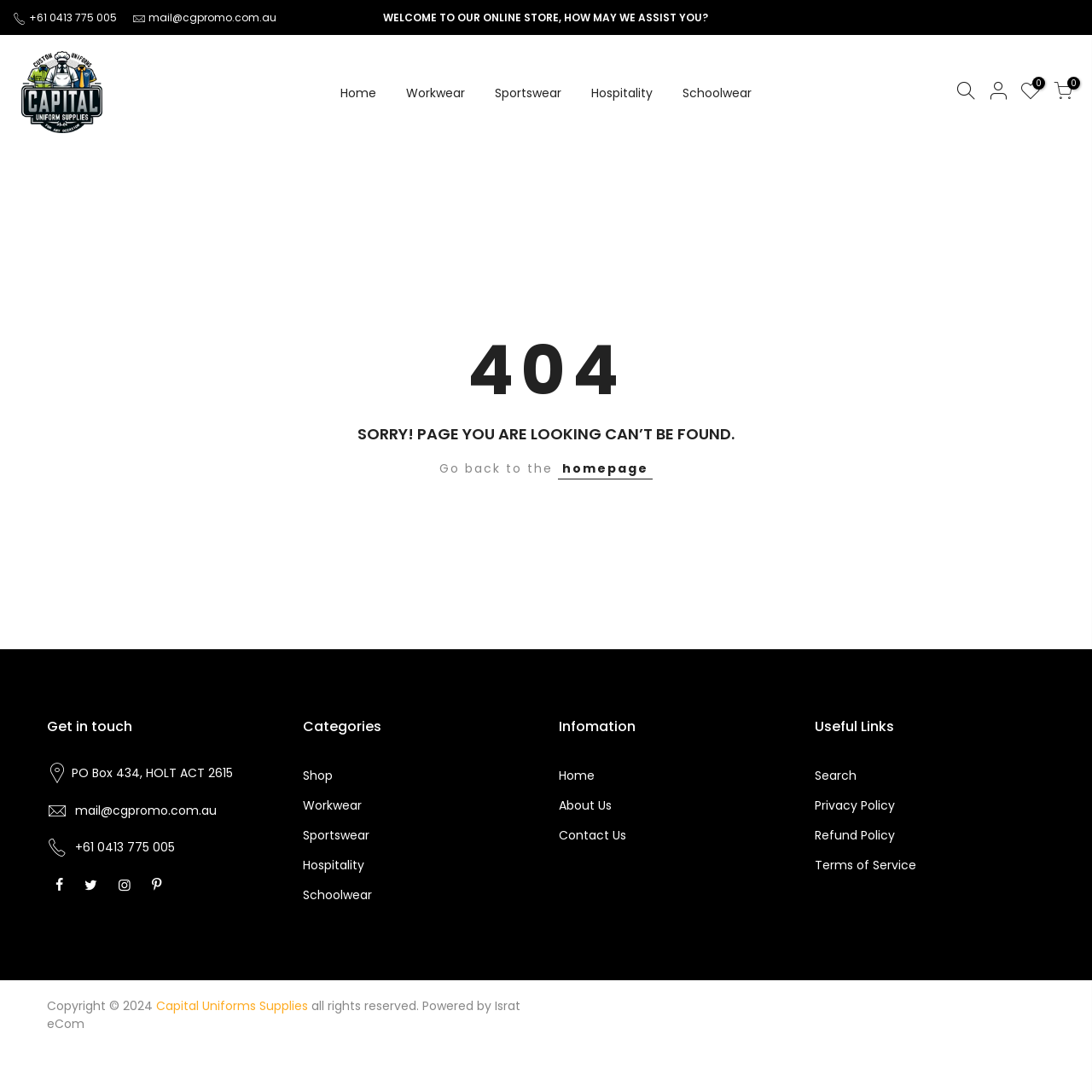Can you specify the bounding box coordinates of the area that needs to be clicked to fulfill the following instruction: "Contact the company via email"?

[0.069, 0.734, 0.198, 0.75]